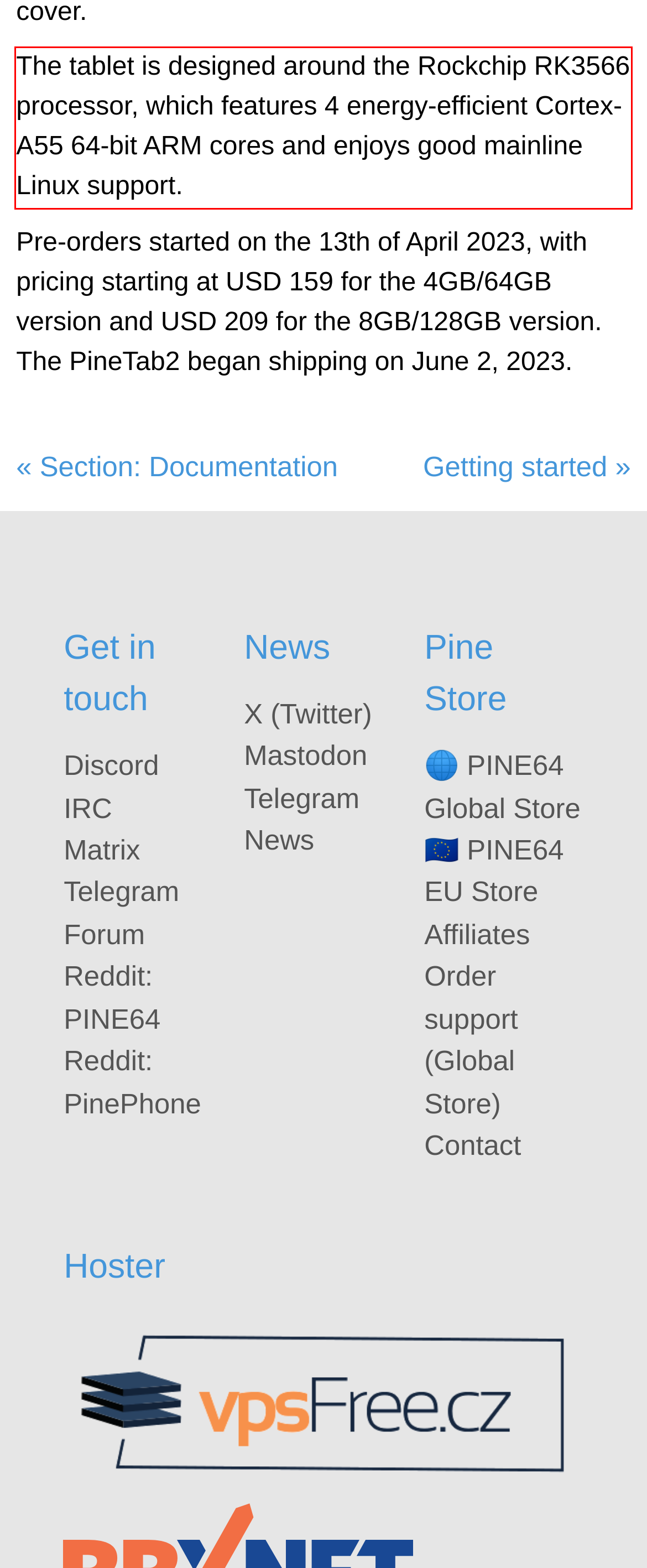Examine the screenshot of the webpage, locate the red bounding box, and generate the text contained within it.

The tablet is designed around the Rockchip RK3566 processor, which features 4 energy-efficient Cortex-A55 64-bit ARM cores and enjoys good mainline Linux support.